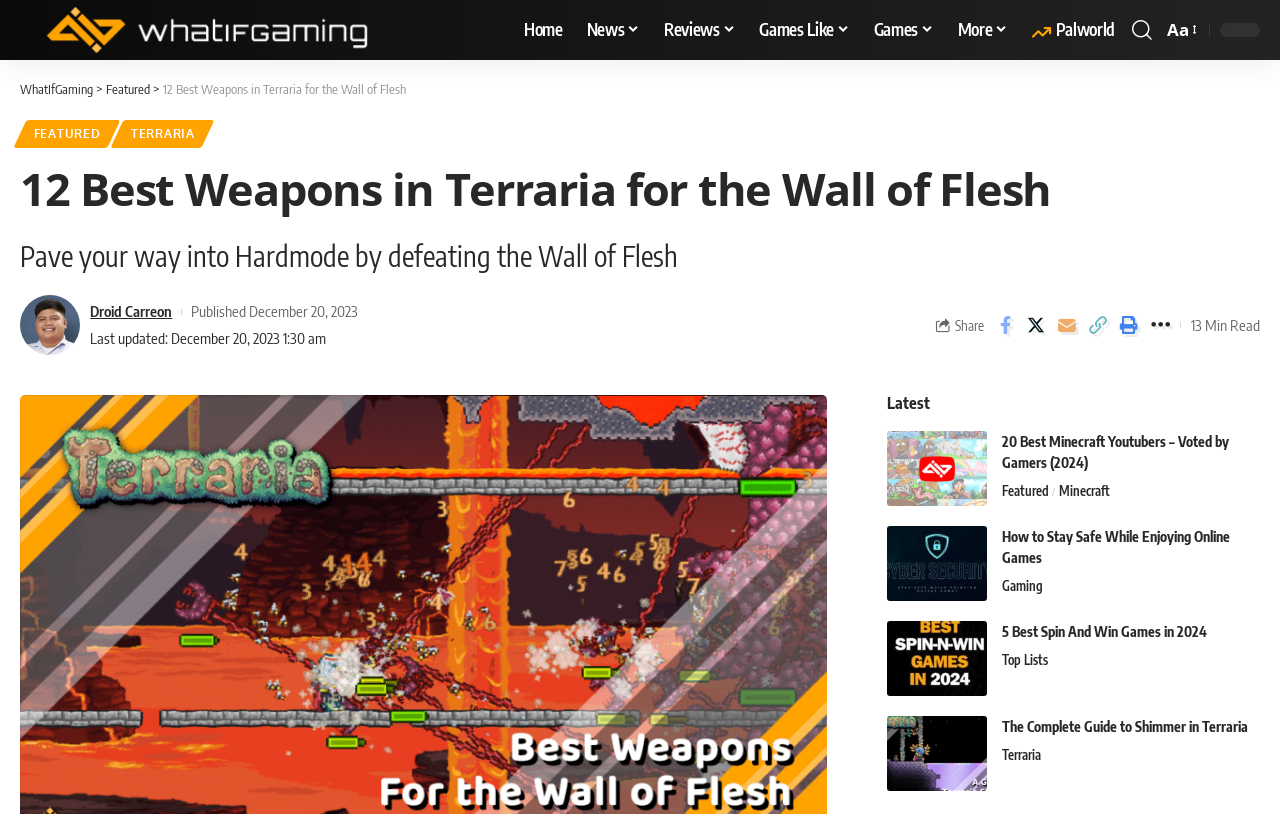Determine the bounding box coordinates of the clickable area required to perform the following instruction: "Sign in". The coordinates should be represented as four float numbers between 0 and 1: [left, top, right, bottom].

None